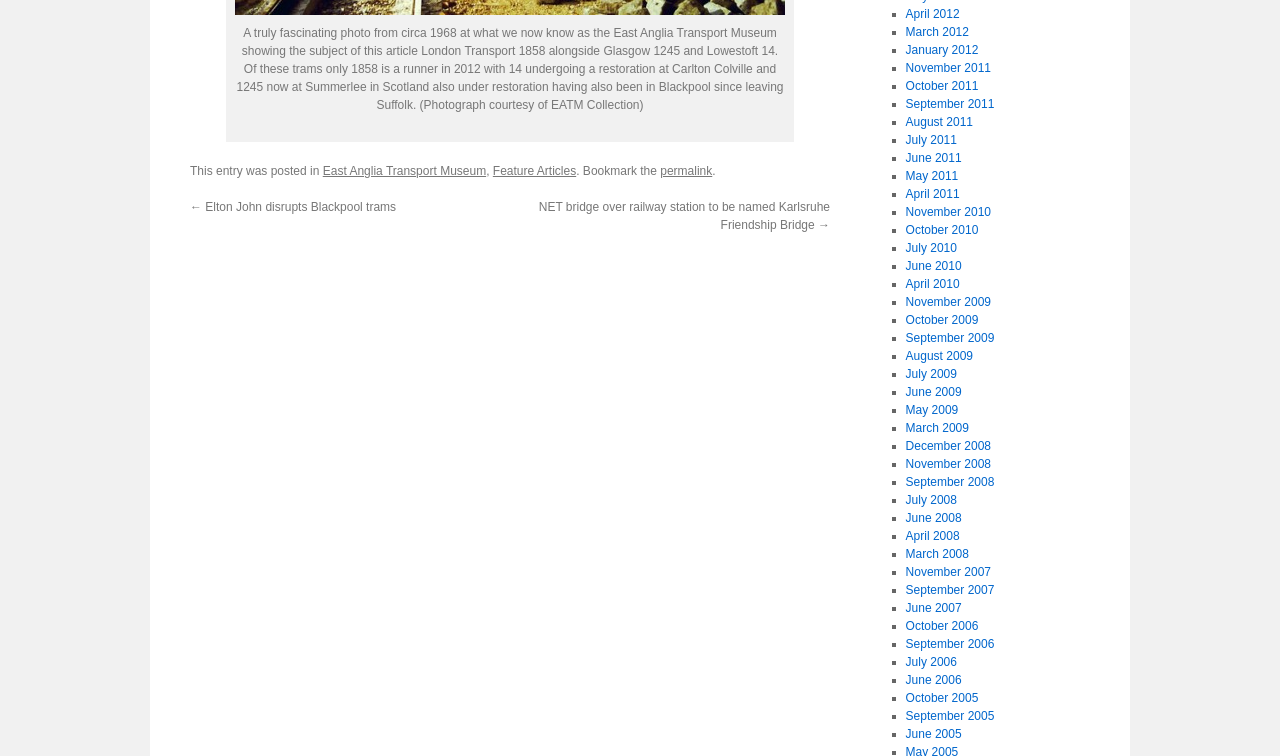Identify the bounding box coordinates of the region that needs to be clicked to carry out this instruction: "Read the article about East Anglia Transport Museum". Provide these coordinates as four float numbers ranging from 0 to 1, i.e., [left, top, right, bottom].

[0.252, 0.216, 0.38, 0.235]